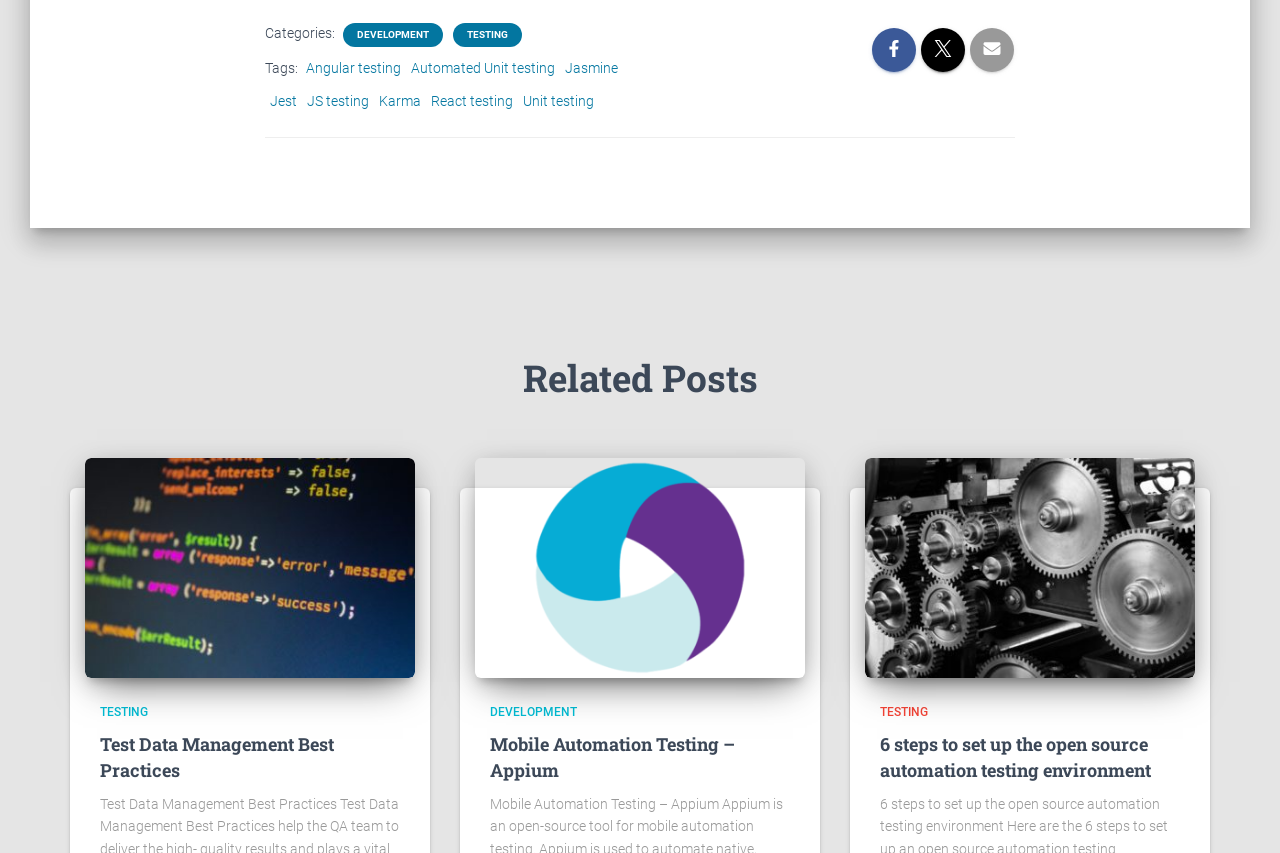Specify the bounding box coordinates of the element's region that should be clicked to achieve the following instruction: "Click on DEVELOPMENT category". The bounding box coordinates consist of four float numbers between 0 and 1, in the format [left, top, right, bottom].

[0.277, 0.033, 0.337, 0.049]